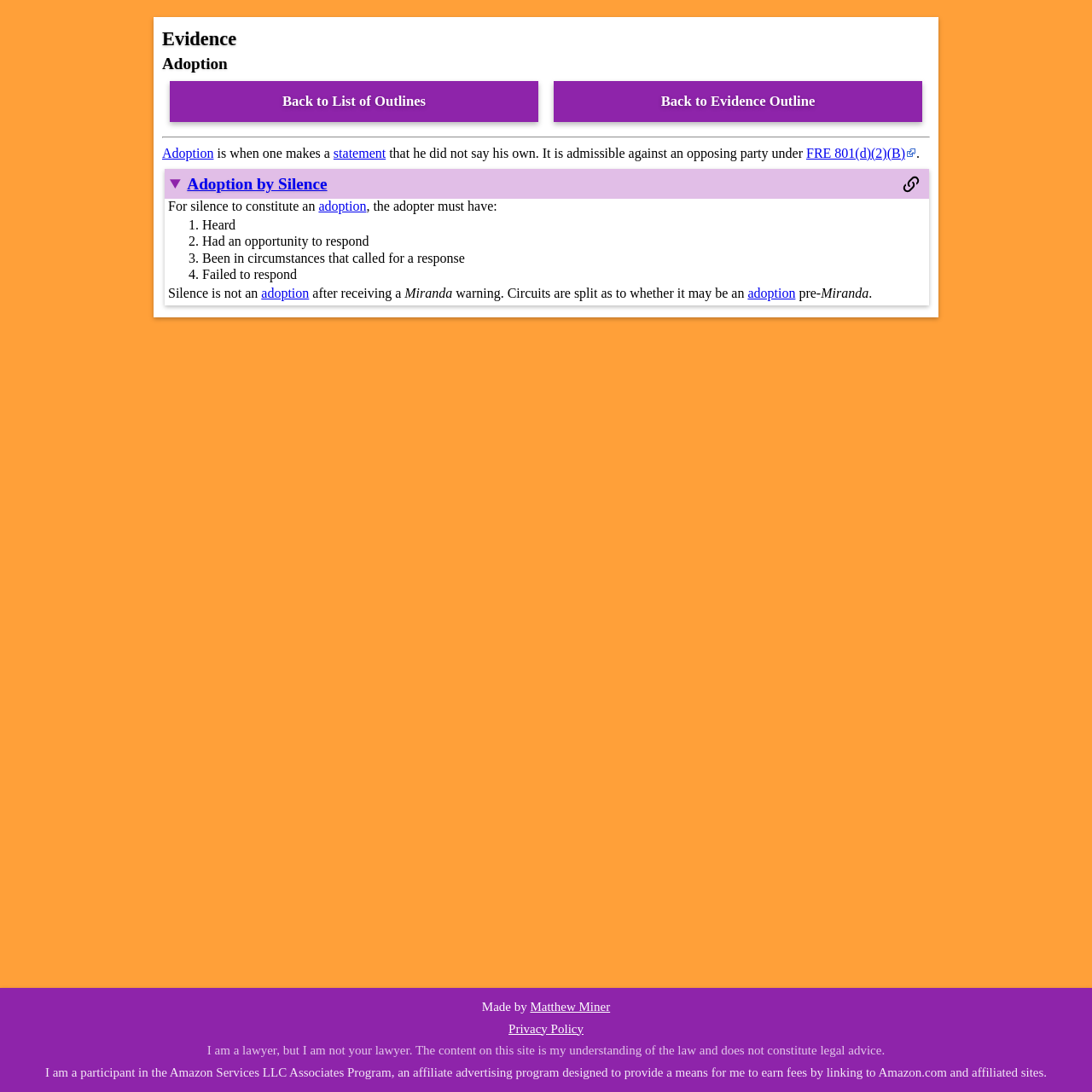Locate the bounding box coordinates of the area to click to fulfill this instruction: "Click on 'Adoption by Silence'". The bounding box should be presented as four float numbers between 0 and 1, in the order [left, top, right, bottom].

[0.171, 0.159, 0.3, 0.177]